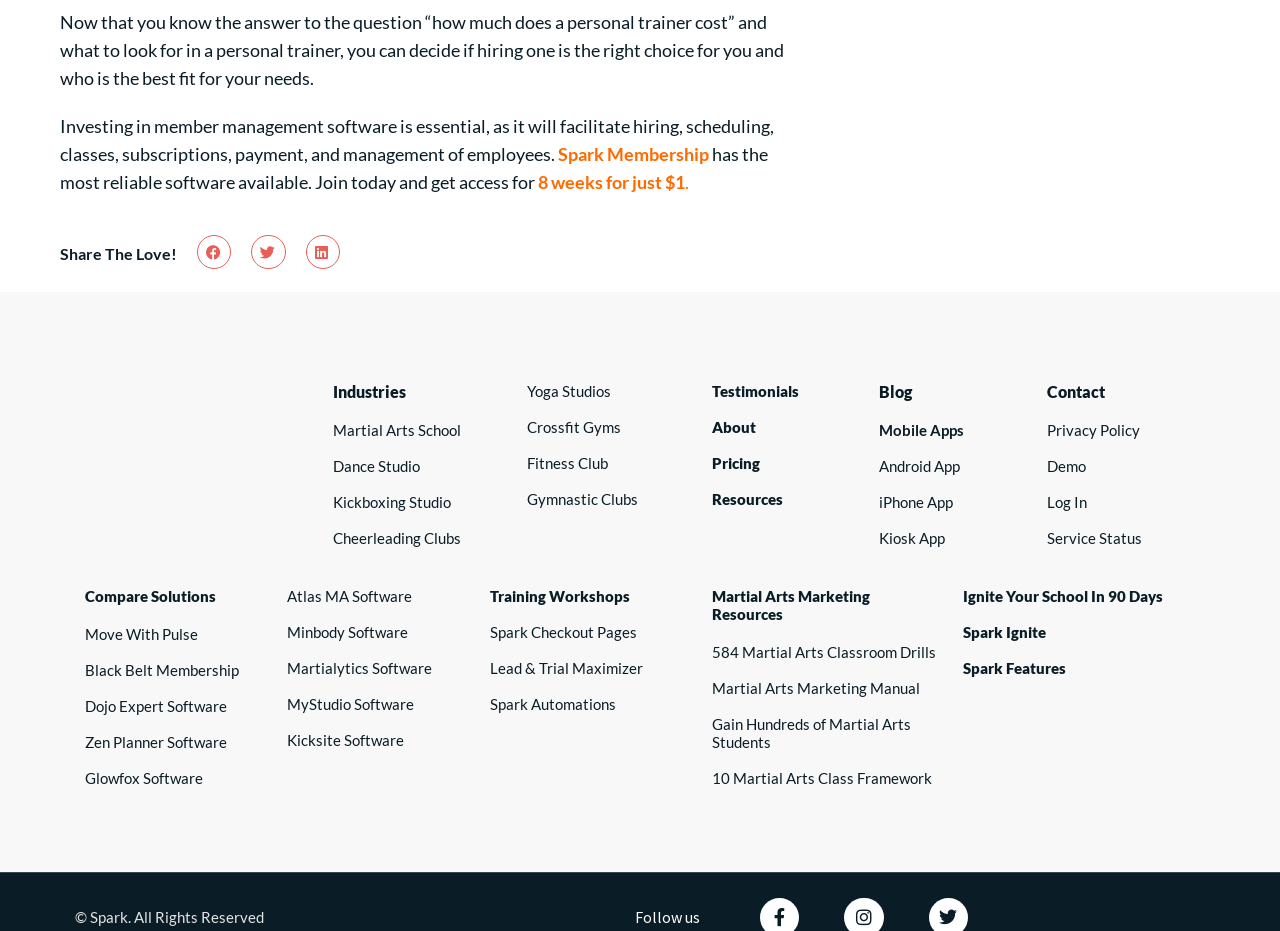Please determine the bounding box coordinates of the element's region to click in order to carry out the following instruction: "Click on Spark Membership". The coordinates should be four float numbers between 0 and 1, i.e., [left, top, right, bottom].

[0.436, 0.153, 0.554, 0.177]